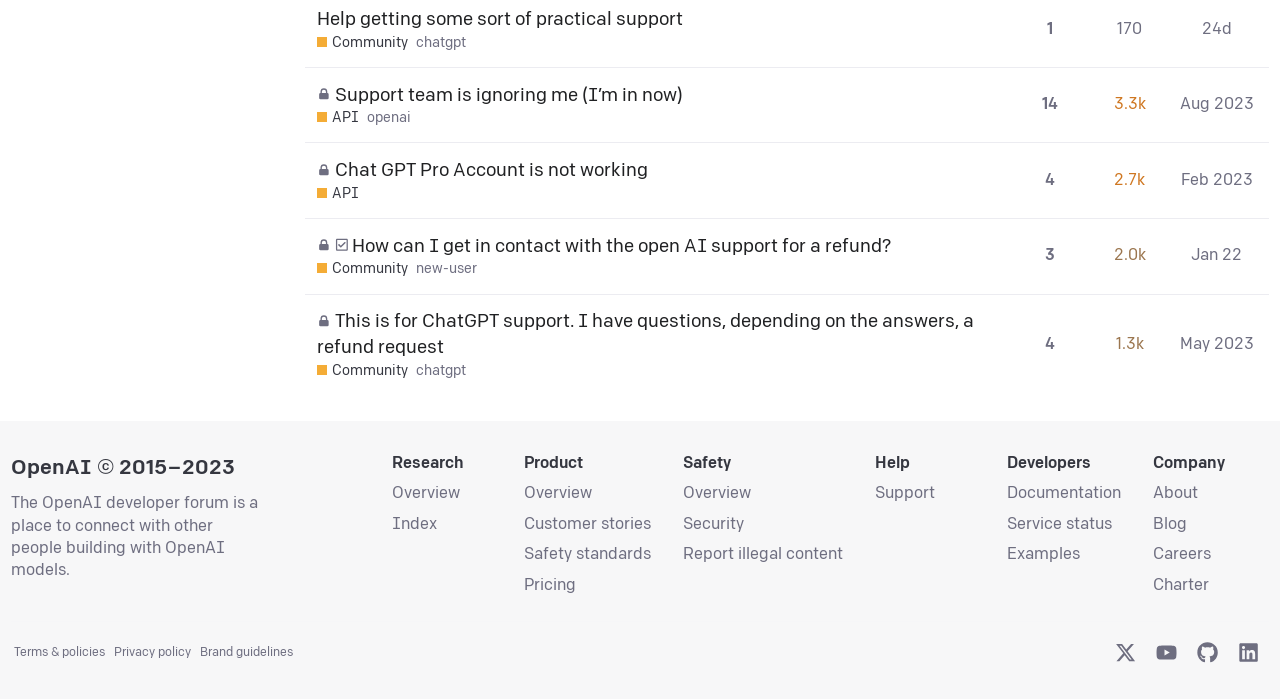Provide your answer in one word or a succinct phrase for the question: 
What is the category of the topic 'How can I get in contact with the open AI support for a refund?'?

Community